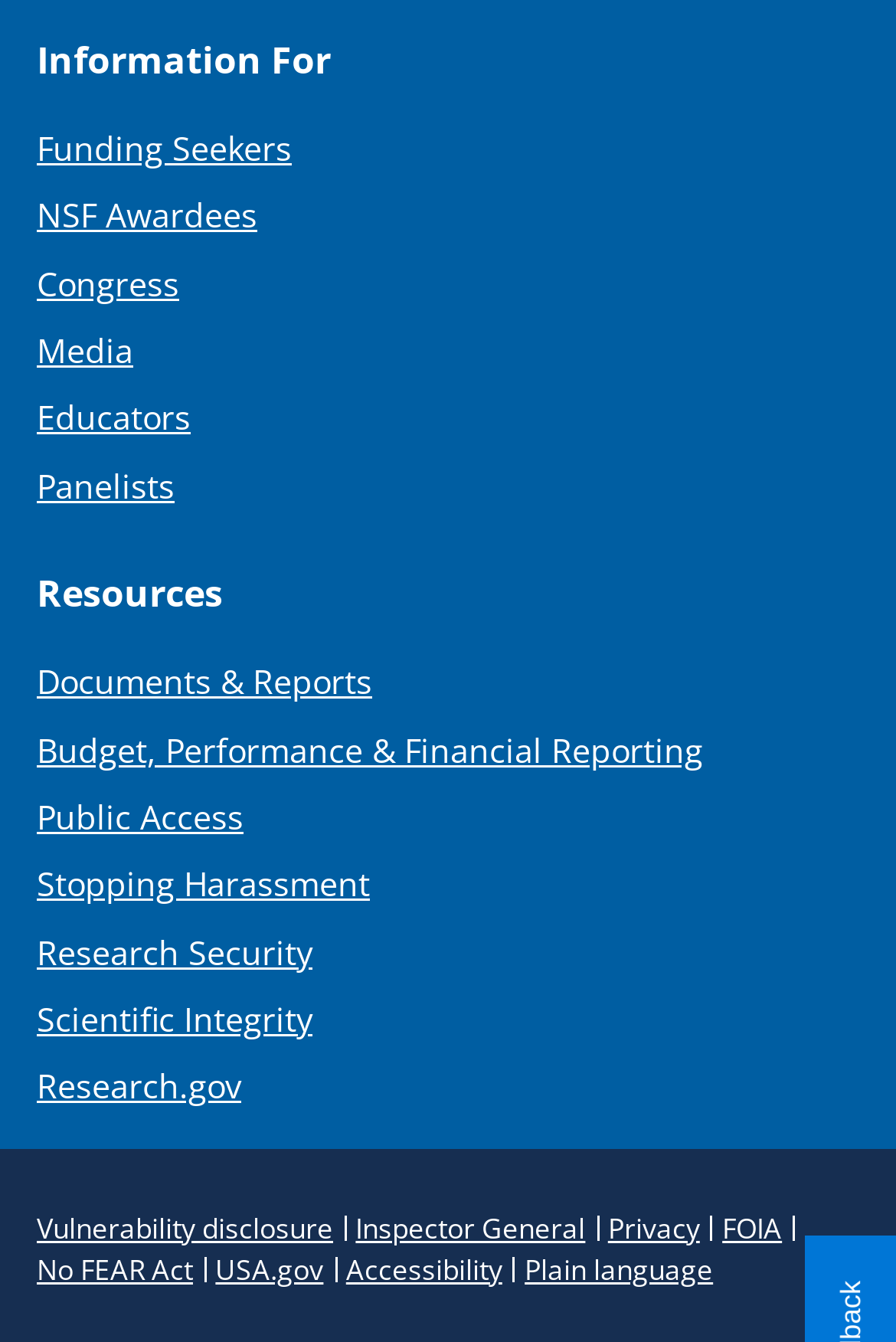Determine the bounding box coordinates (top-left x, top-left y, bottom-right x, bottom-right y) of the UI element described in the following text: Documents & Reports

[0.041, 0.492, 0.415, 0.524]